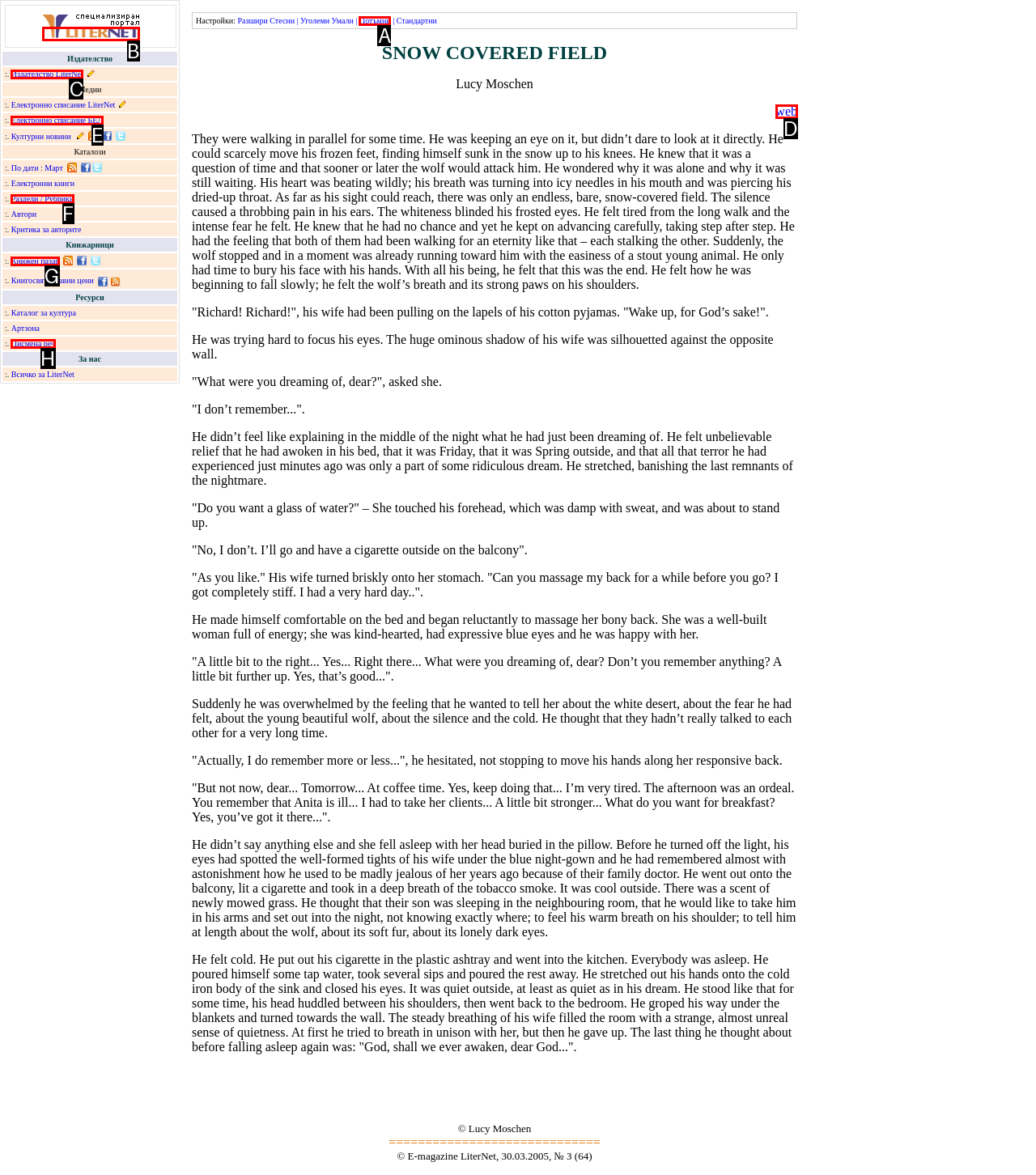Using the provided description: Книжен пазар, select the most fitting option and return its letter directly from the choices.

G